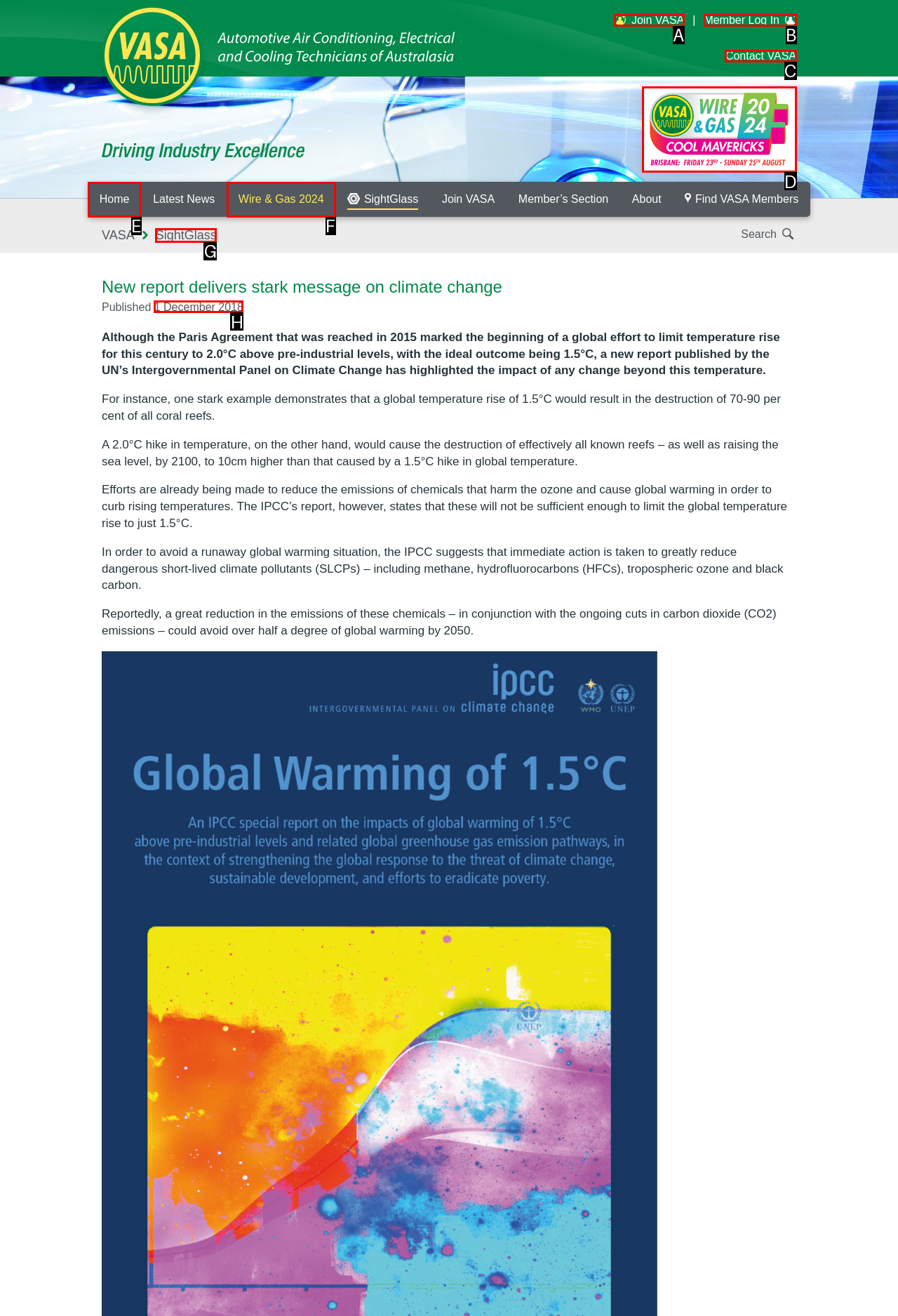Determine the right option to click to perform this task: Visit the 'Wire & Gas 2024' event page
Answer with the correct letter from the given choices directly.

D